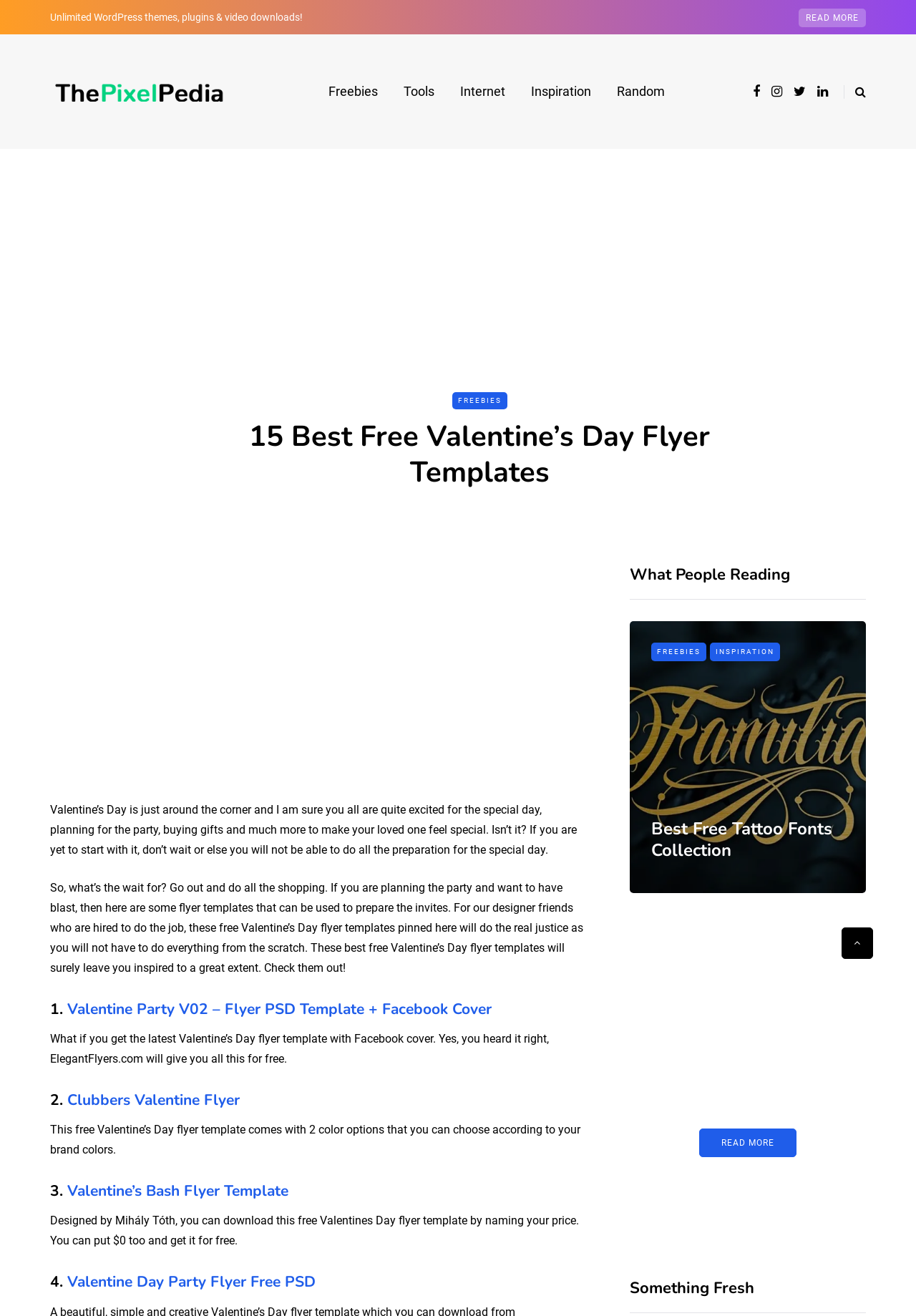Please specify the coordinates of the bounding box for the element that should be clicked to carry out this instruction: "Check out '15 Best Free Valentine’s Day Flyer Templates'". The coordinates must be four float numbers between 0 and 1, formatted as [left, top, right, bottom].

[0.22, 0.318, 0.827, 0.372]